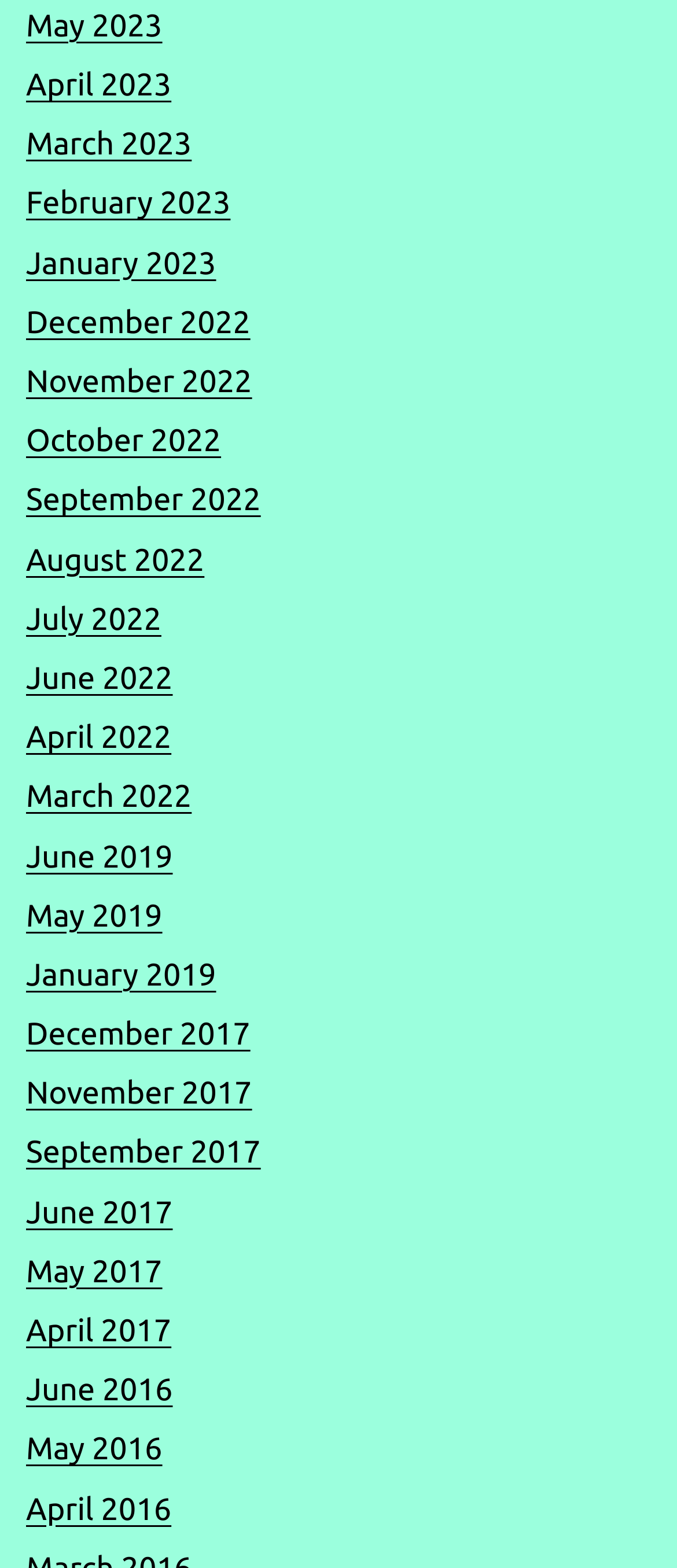Determine the bounding box coordinates of the clickable region to carry out the instruction: "view May 2023".

[0.038, 0.005, 0.24, 0.028]